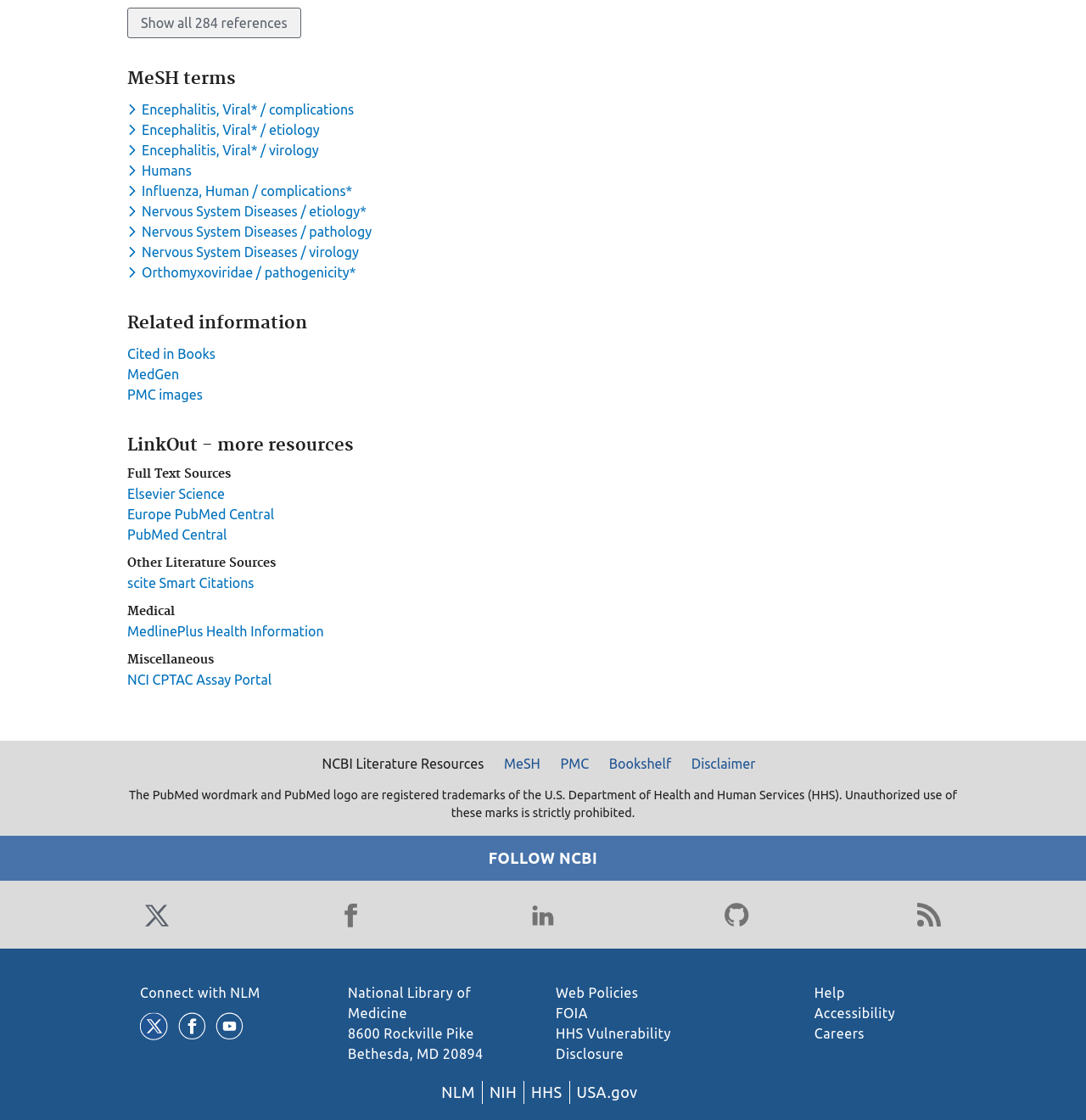Determine the bounding box coordinates of the clickable region to follow the instruction: "Follow NCBI on Twitter".

[0.129, 0.802, 0.16, 0.832]